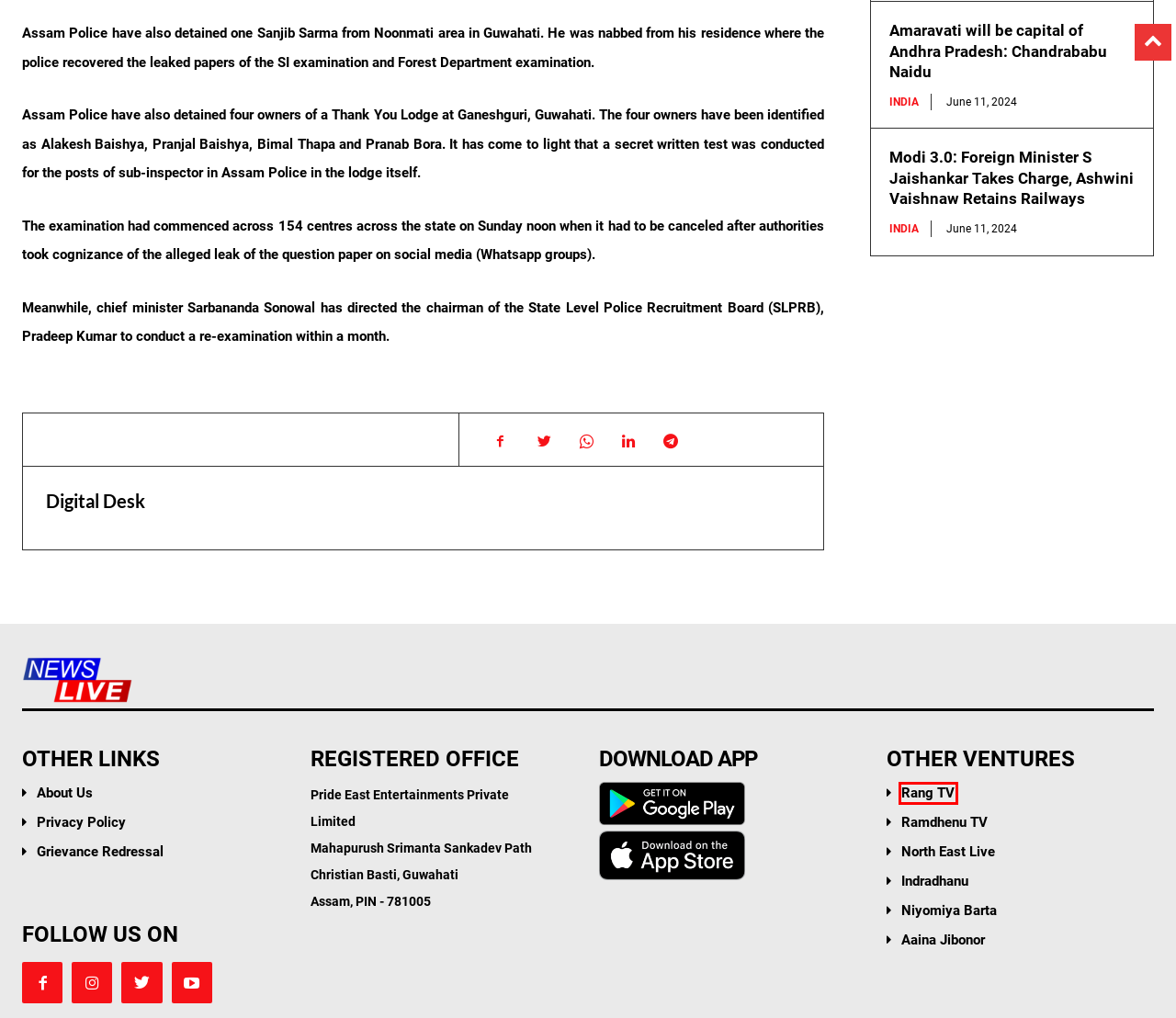Examine the screenshot of the webpage, noting the red bounding box around a UI element. Pick the webpage description that best matches the new page after the element in the red bounding box is clicked. Here are the candidates:
A. Amaravati will be capital of Andhra Pradesh: Chandrababu Naidu - News Live
B. Modi 3.0: Foreign Minister S Jaishankar Takes Charge, Ashwini Vaishnaw Retains Railways - News Live
C. Digital Desk - News Live
D. Grievance Redressal - News Live
E. Rang - Colours of Life | TV Shows & Live Reality Shows
F. Ramdhenu TV | Latest Assamese Music, Assamese Music Video
G. Aaina Jibonor | Assamese Magazine
H. ‎News Live TV on the App Store

E